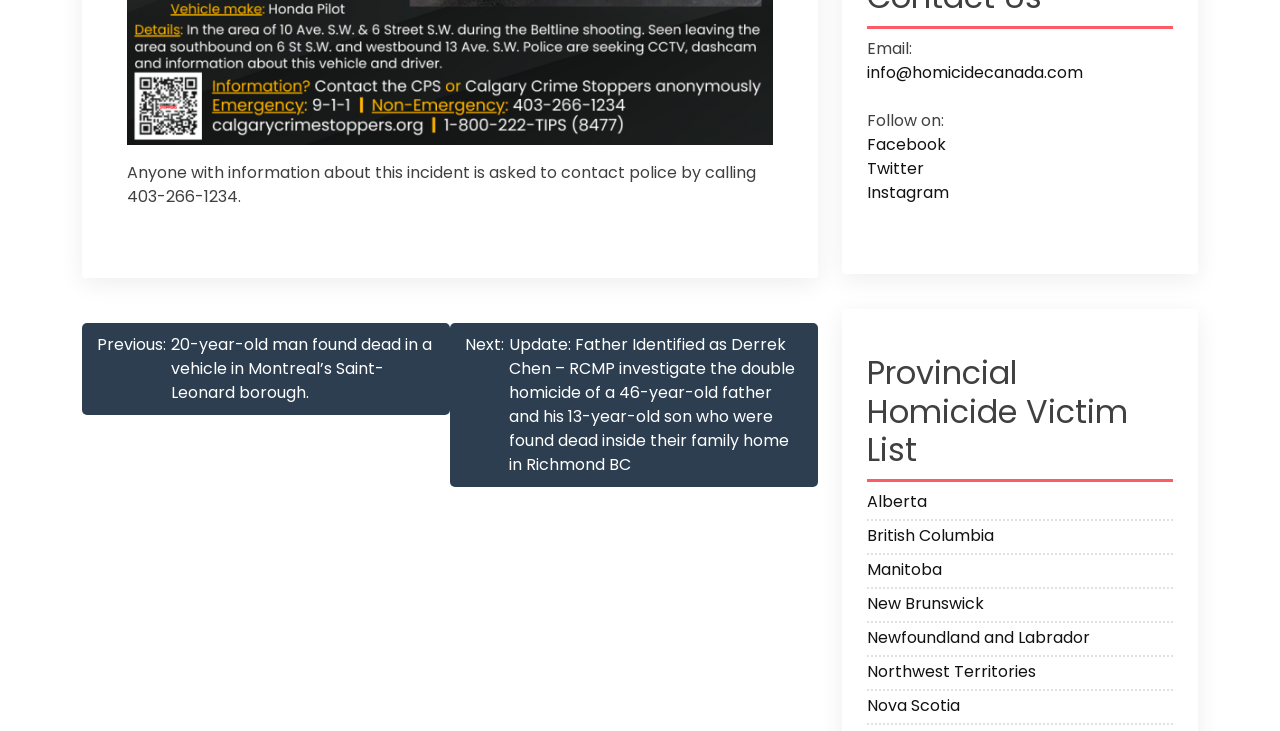Please provide a detailed answer to the question below based on the screenshot: 
What is the list of provinces on the webpage?

The webpage contains a list of provinces, including Alberta, British Columbia, Manitoba, New Brunswick, Newfoundland and Labrador, Northwest Territories, and Nova Scotia, which is likely a list of provinces related to the homicide victim list.